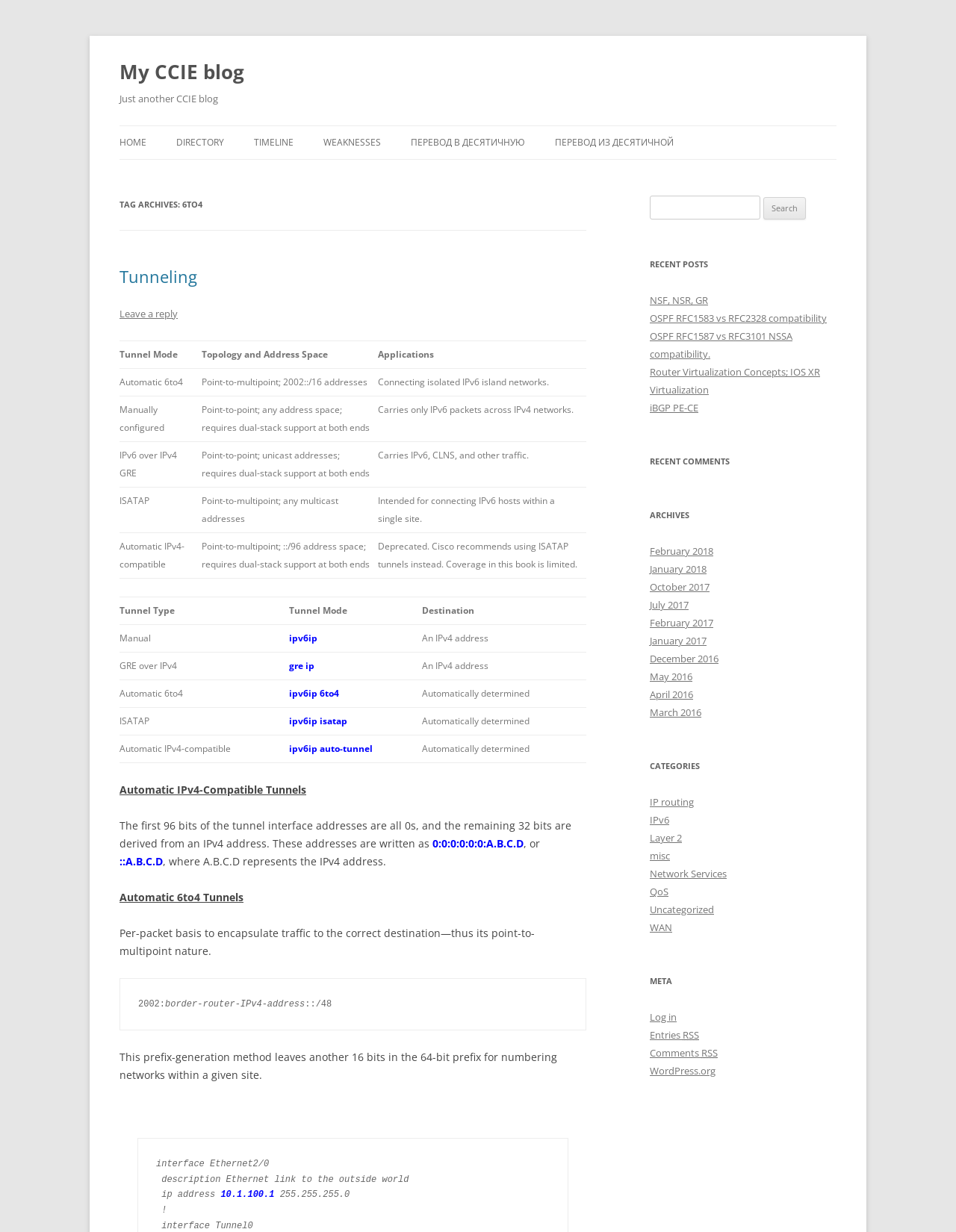What is the main title displayed on this webpage?

My CCIE blog